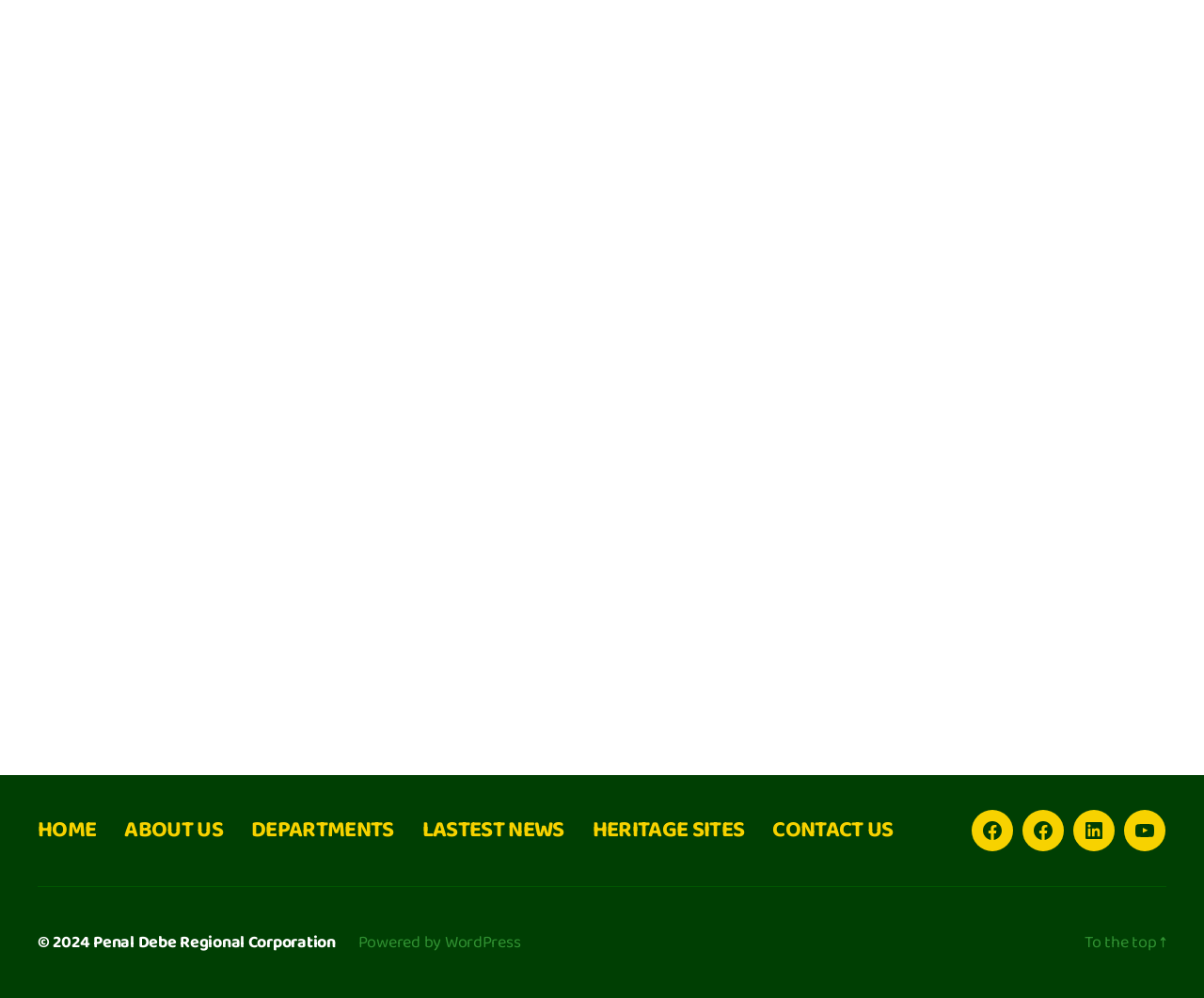Kindly provide the bounding box coordinates of the section you need to click on to fulfill the given instruction: "Click on Inductions".

None